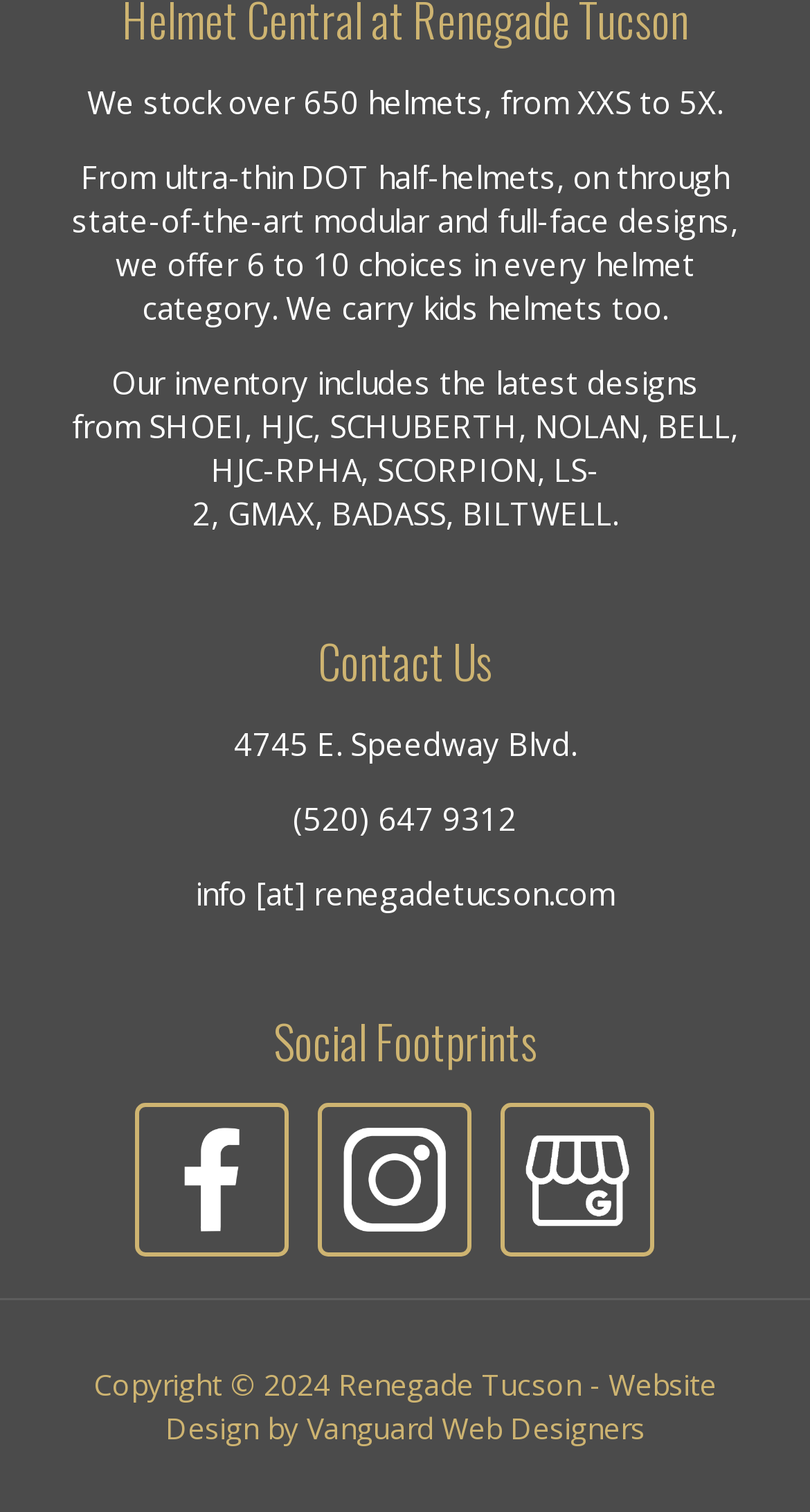How many helmet categories are offered?
Answer the question using a single word or phrase, according to the image.

6 to 10